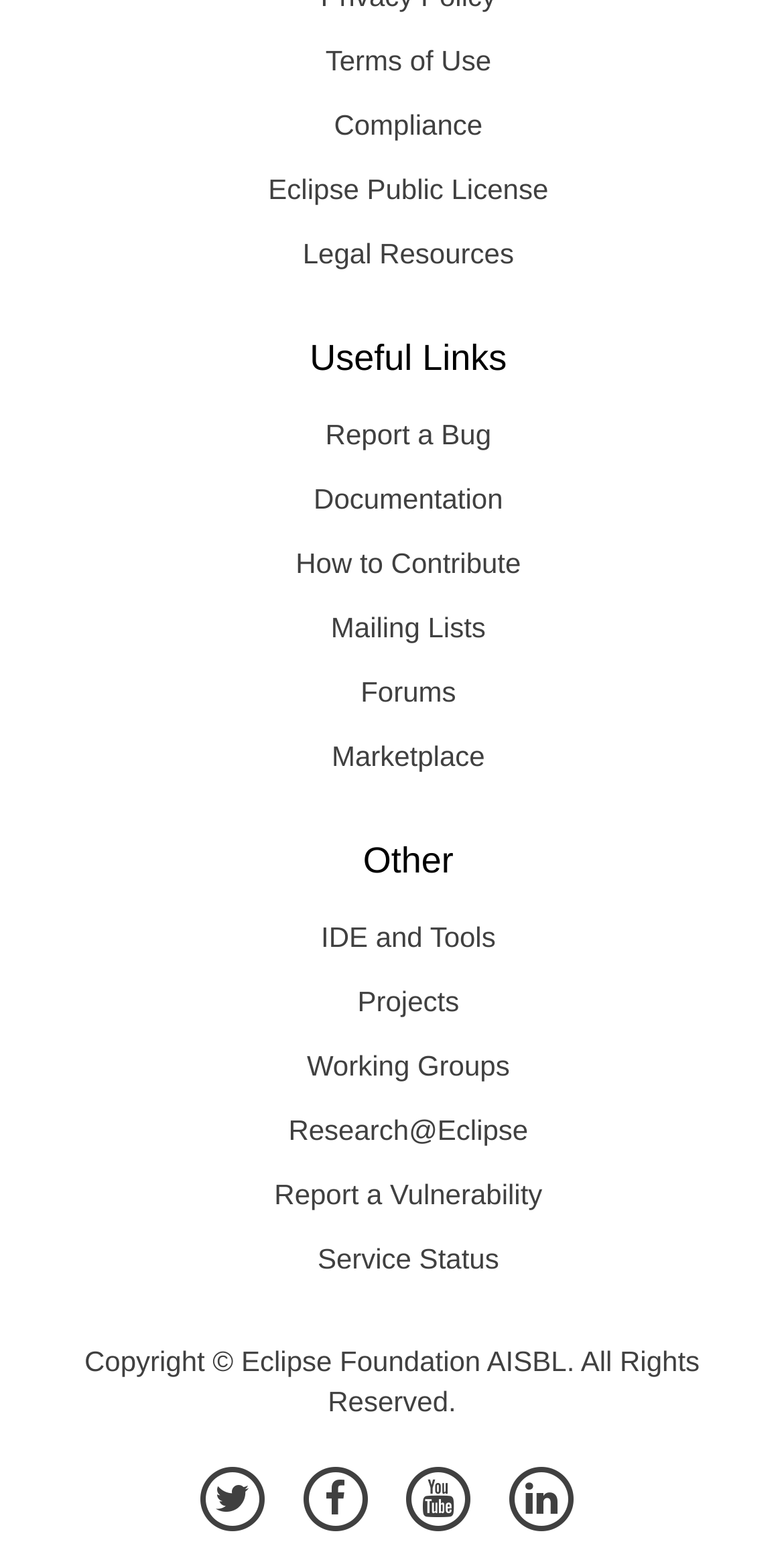How many social media links are there? Examine the screenshot and reply using just one word or a brief phrase.

4